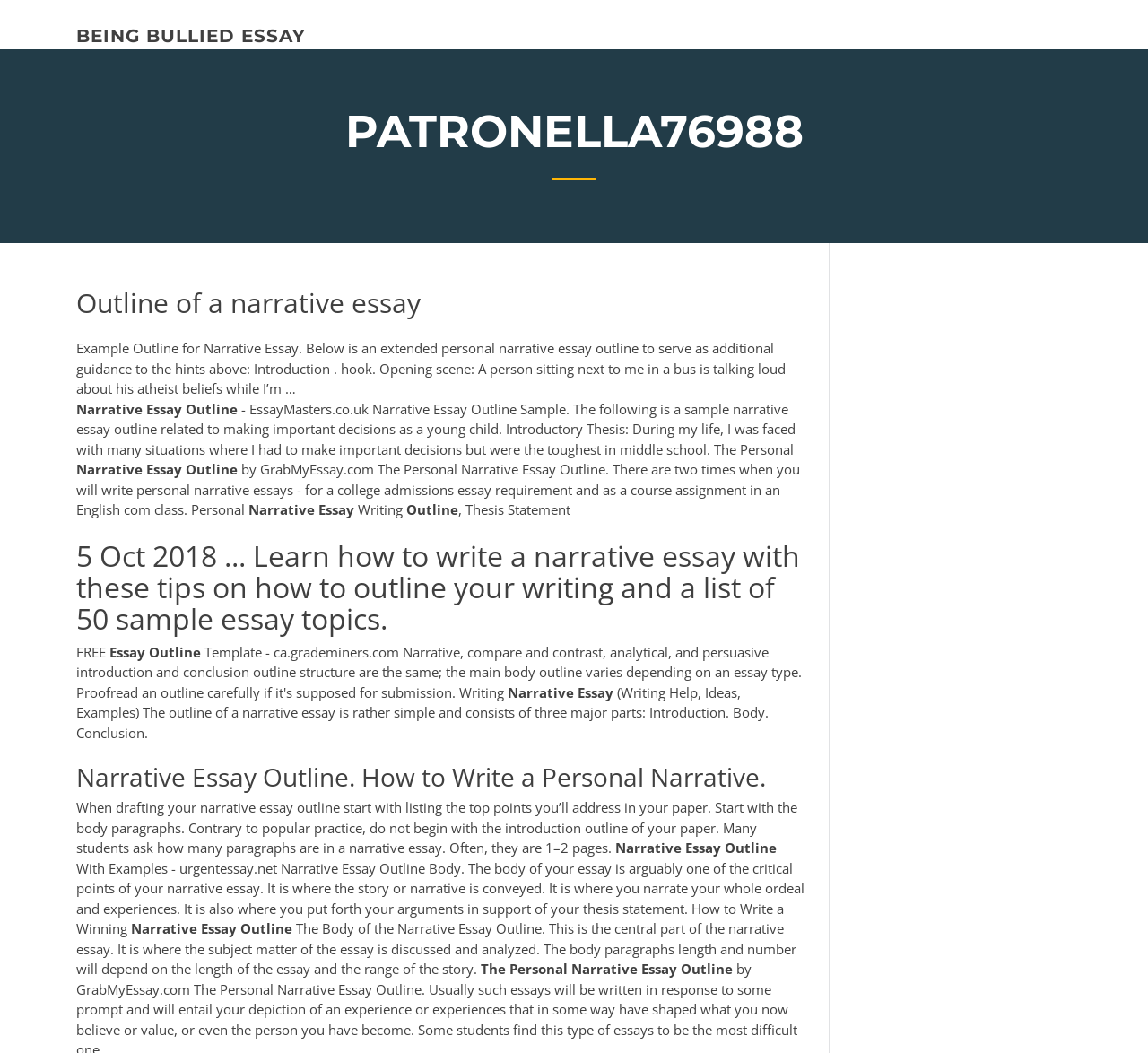From the screenshot, find the bounding box of the UI element matching this description: "being bullied essay". Supply the bounding box coordinates in the form [left, top, right, bottom], each a float between 0 and 1.

[0.066, 0.024, 0.266, 0.044]